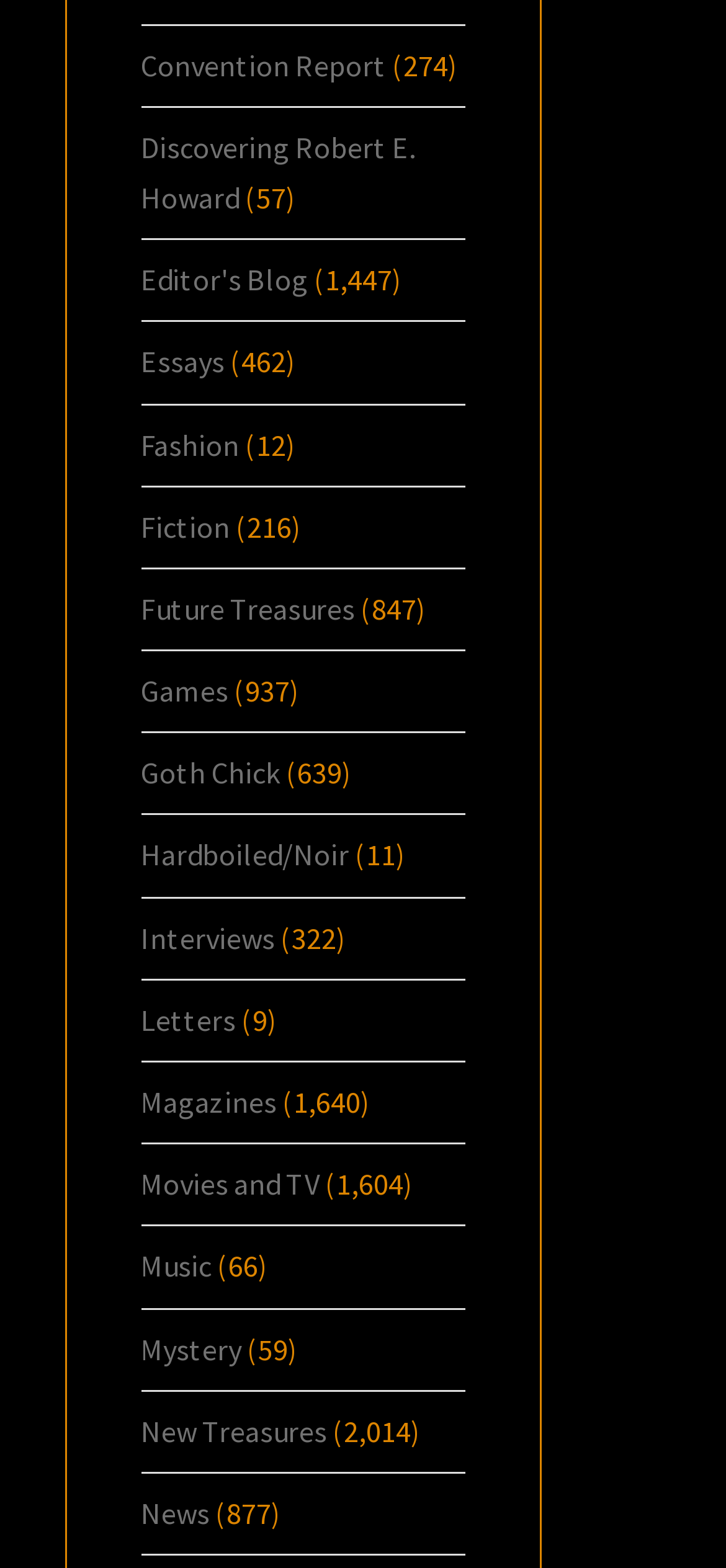Find the bounding box coordinates of the element's region that should be clicked in order to follow the given instruction: "Read Editor's Blog". The coordinates should consist of four float numbers between 0 and 1, i.e., [left, top, right, bottom].

[0.194, 0.166, 0.424, 0.19]